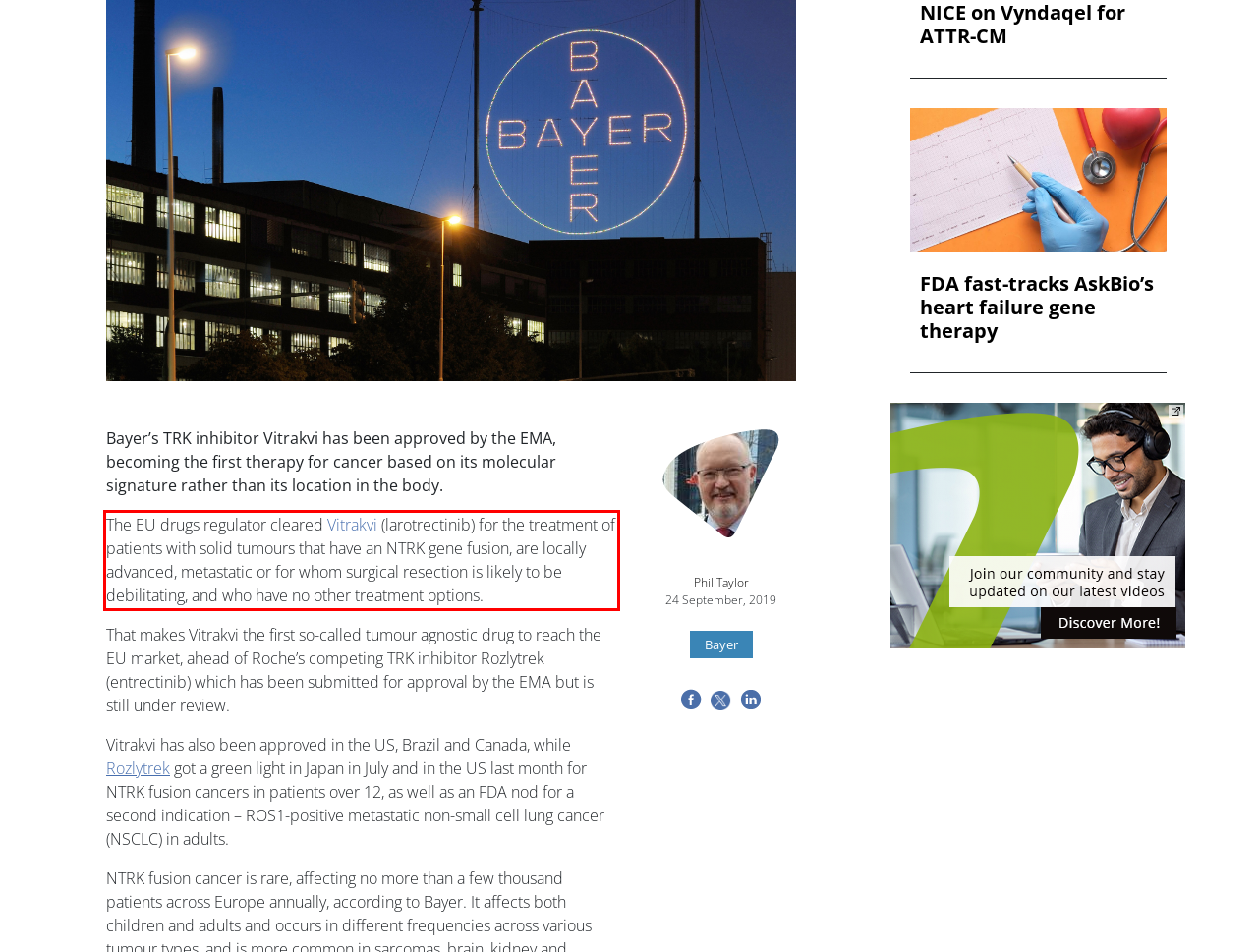The screenshot provided shows a webpage with a red bounding box. Apply OCR to the text within this red bounding box and provide the extracted content.

The EU drugs regulator cleared Vitrakvi (larotrectinib) for the treatment of patients with solid tumours that have an NTRK gene fusion, are locally advanced, metastatic or for whom surgical resection is likely to be debilitating, and who have no other treatment options.